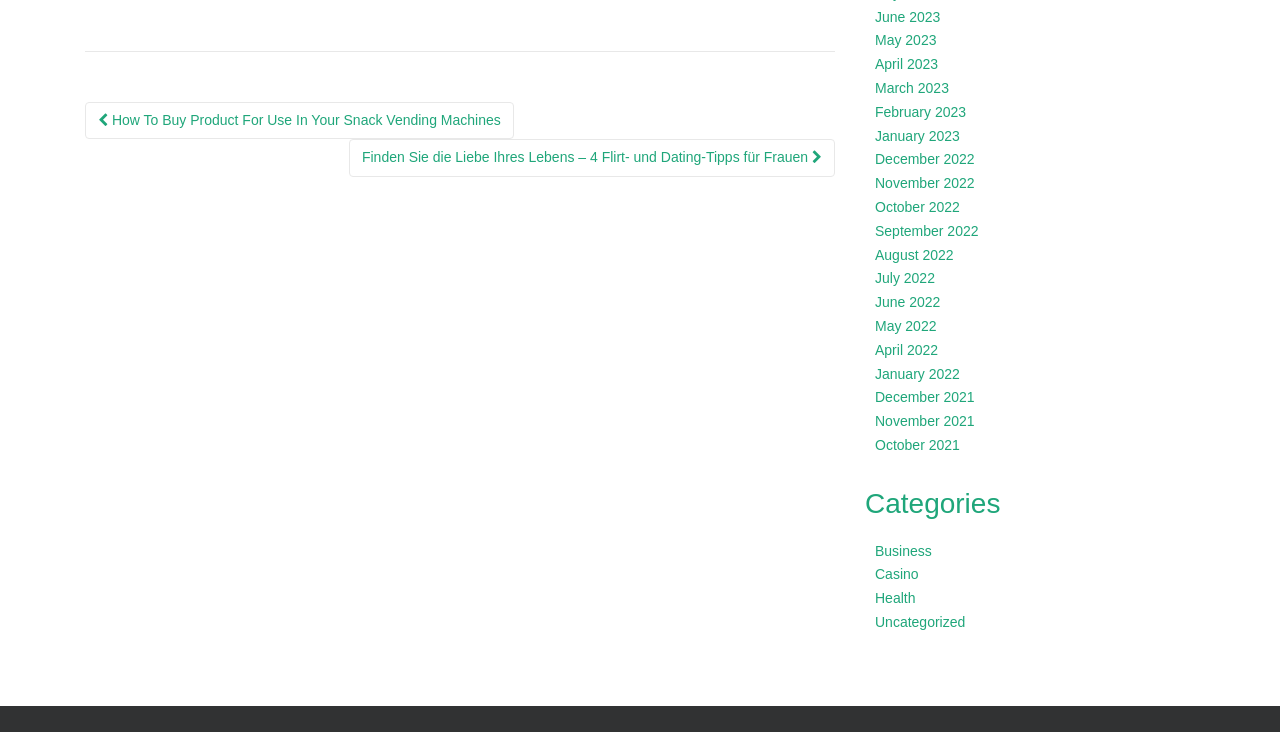Please answer the following question using a single word or phrase: 
What is the orientation of the separator?

horizontal